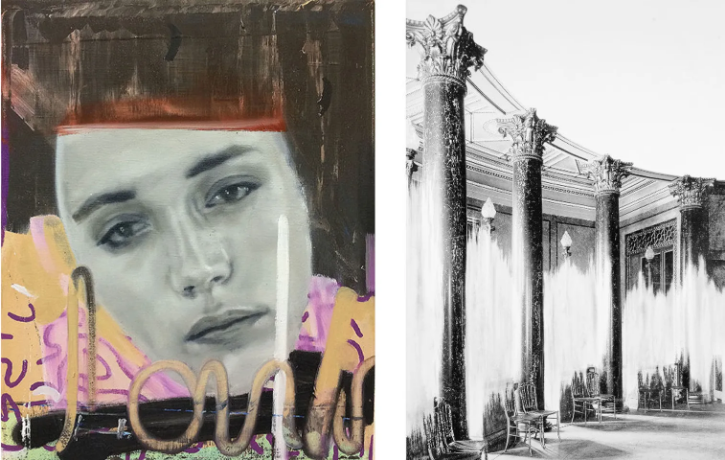What is the mood evoked by the background of the photograph?
Give a detailed response to the question by analyzing the screenshot.

The description of the photograph mentions water fountains flowing gracefully in the background, which creates a sense of calmness and peacefulness, contributing to a serene ambiance in the environment depicted.